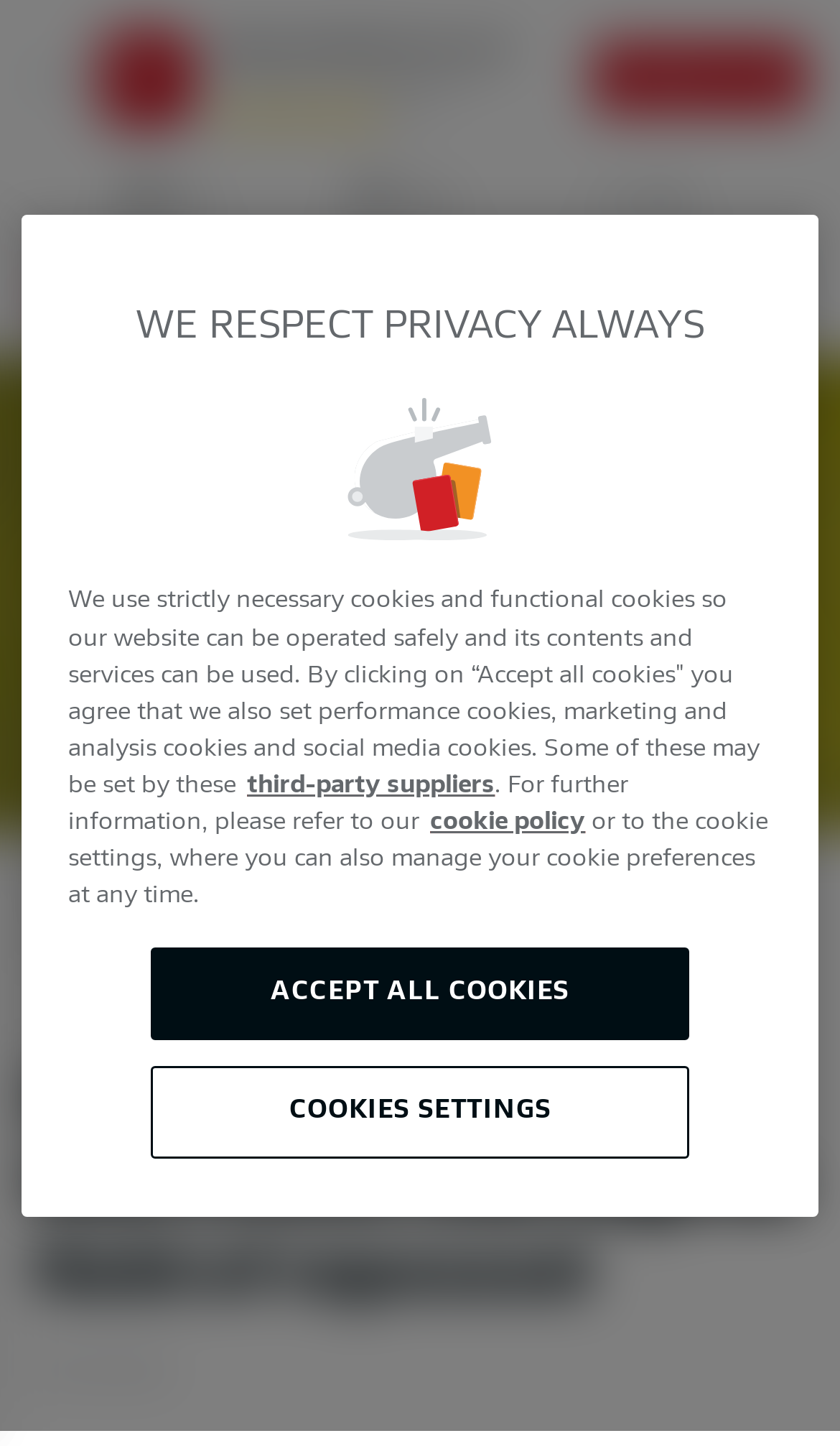How many links are there in the top section of the webpage?
Provide a thorough and detailed answer to the question.

The top section of the webpage contains three links, which are represented by the 'BL', 'BL2', and 'VBL' icons, and are arranged horizontally next to each other.